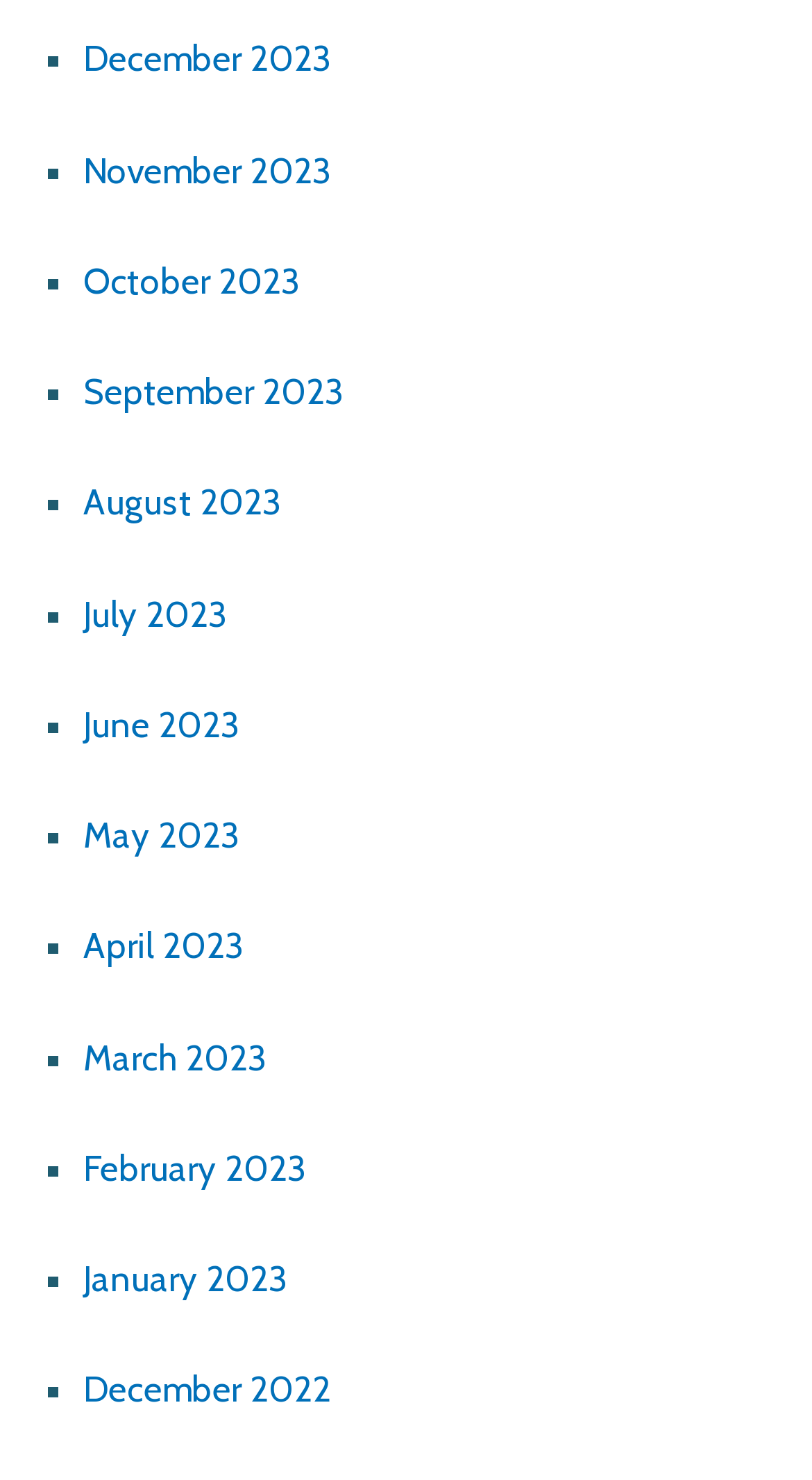Look at the image and write a detailed answer to the question: 
What is the pattern of the list markers?

I observed that each list item has a list marker '■' preceding the month name, which is a consistent pattern throughout the list.